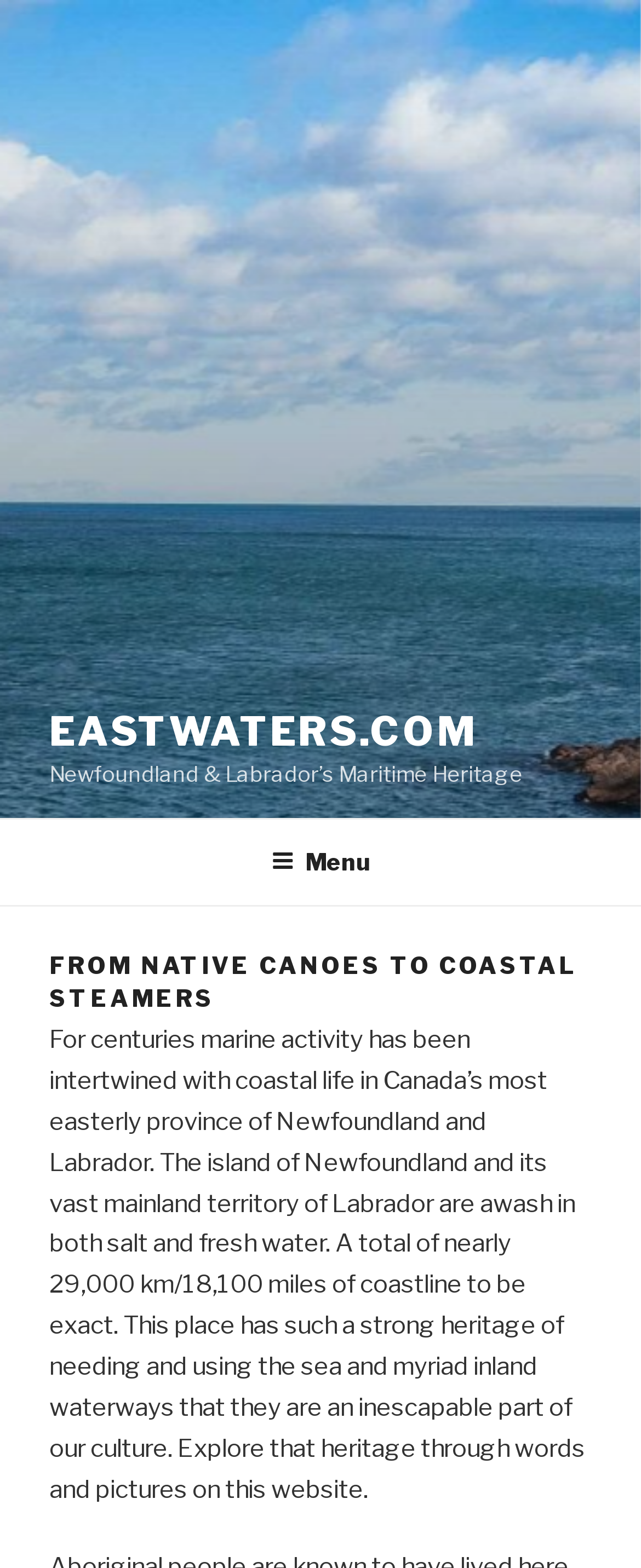What is the name of the website?
Examine the image and provide an in-depth answer to the question.

The name of the website can be found in the top-left corner of the webpage, where the logo 'EastWaters.com' is displayed.